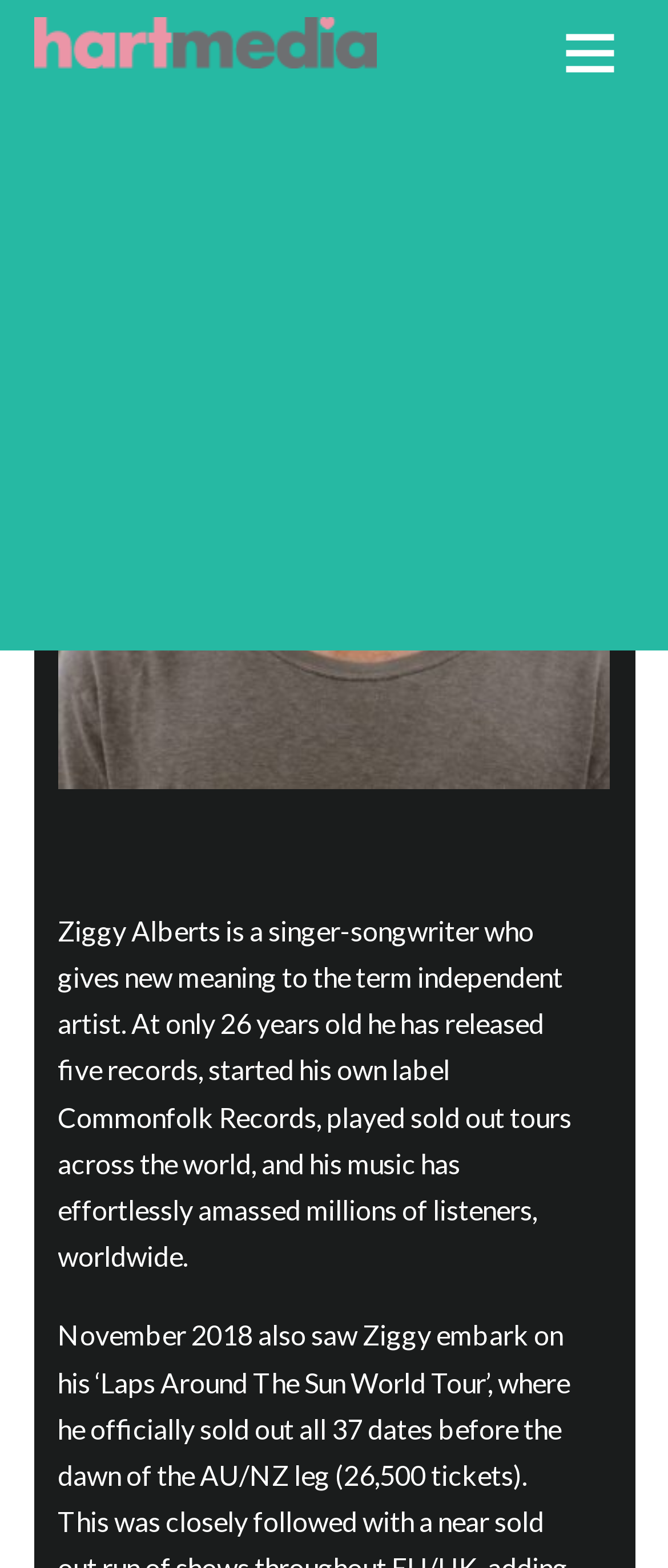What is the name of Ziggy Alberts' record label?
Please provide a single word or phrase as your answer based on the image.

Commonfolk Records